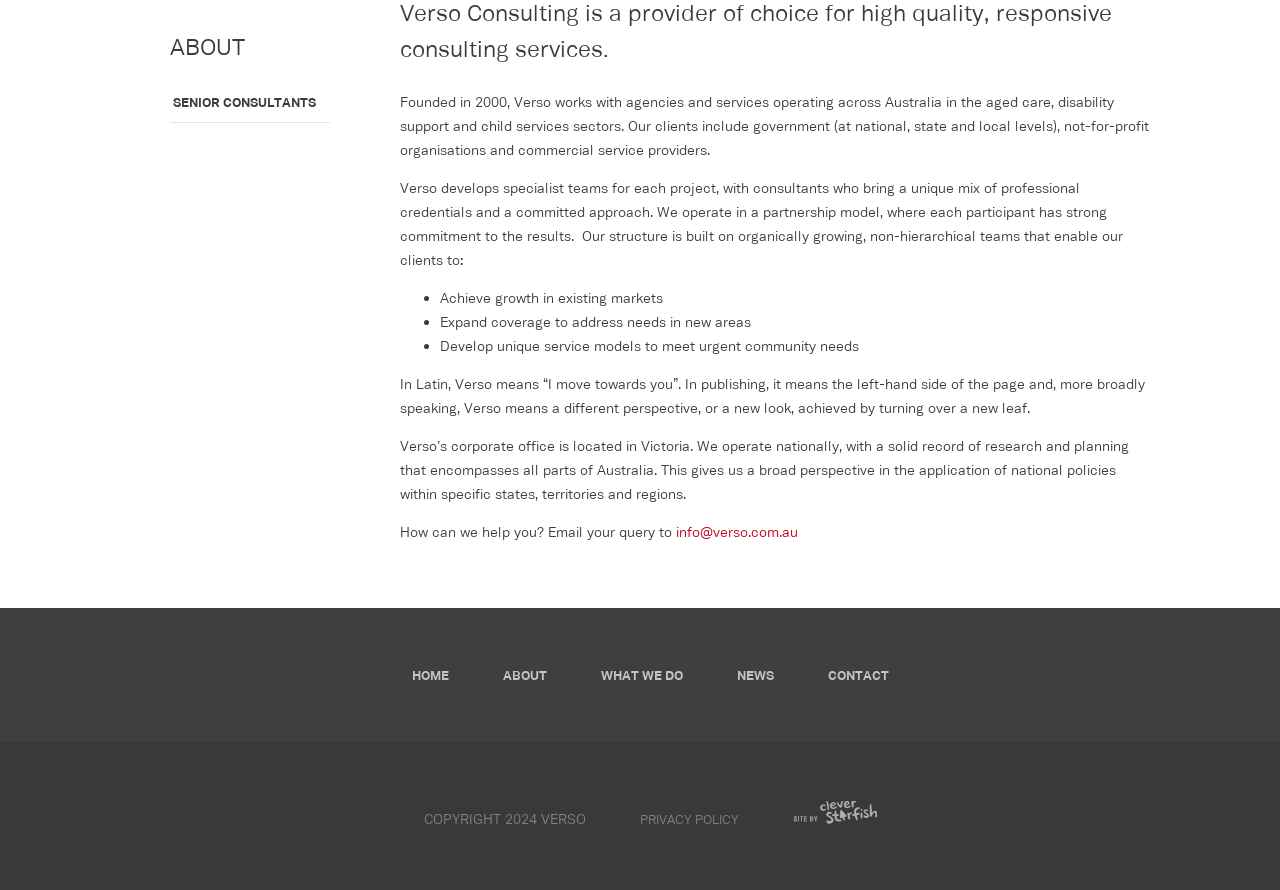Given the element description "What We Do", identify the bounding box of the corresponding UI element.

[0.469, 0.749, 0.533, 0.769]